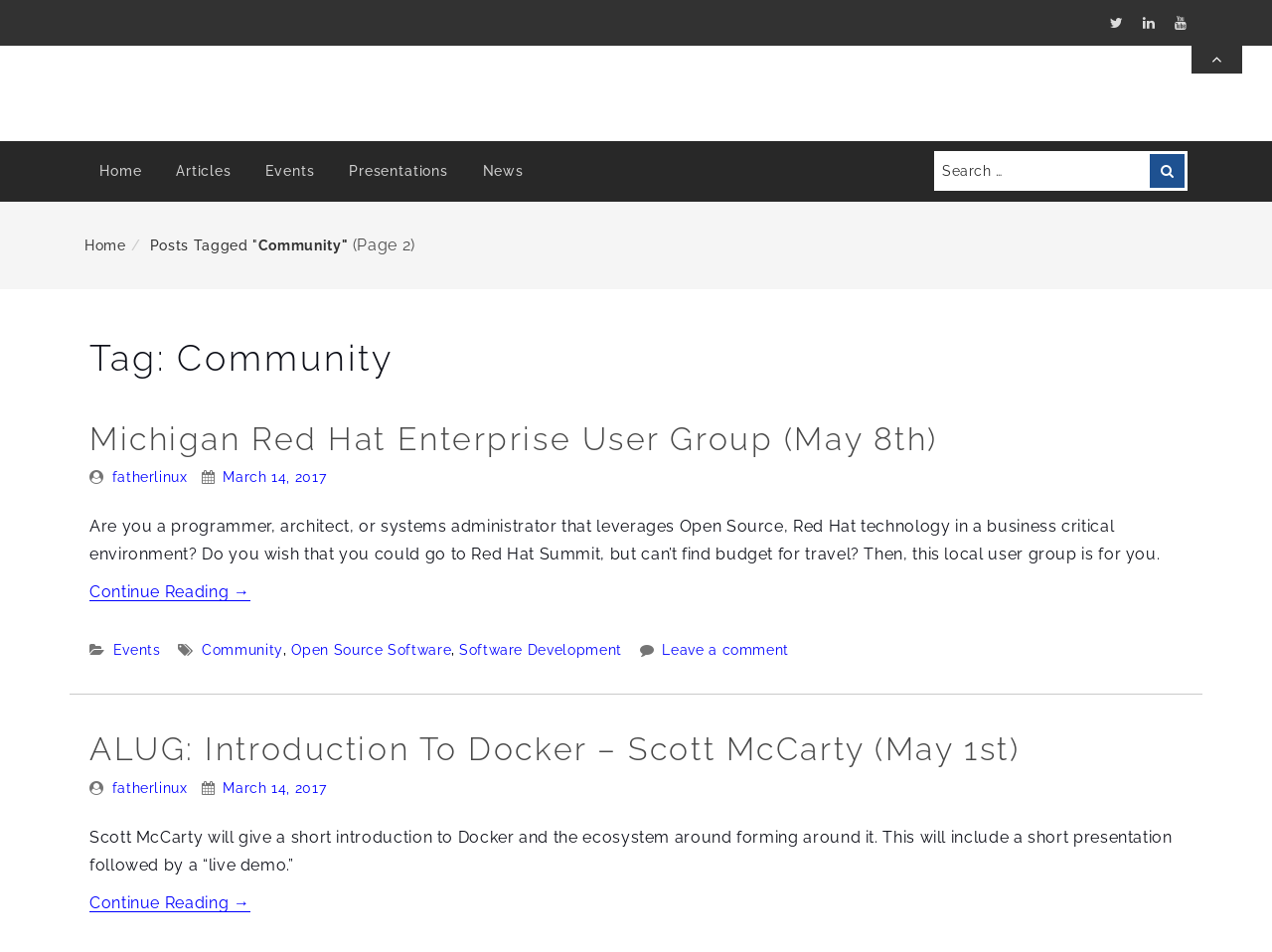Reply to the question with a single word or phrase:
How many social media links are at the top of the page?

3